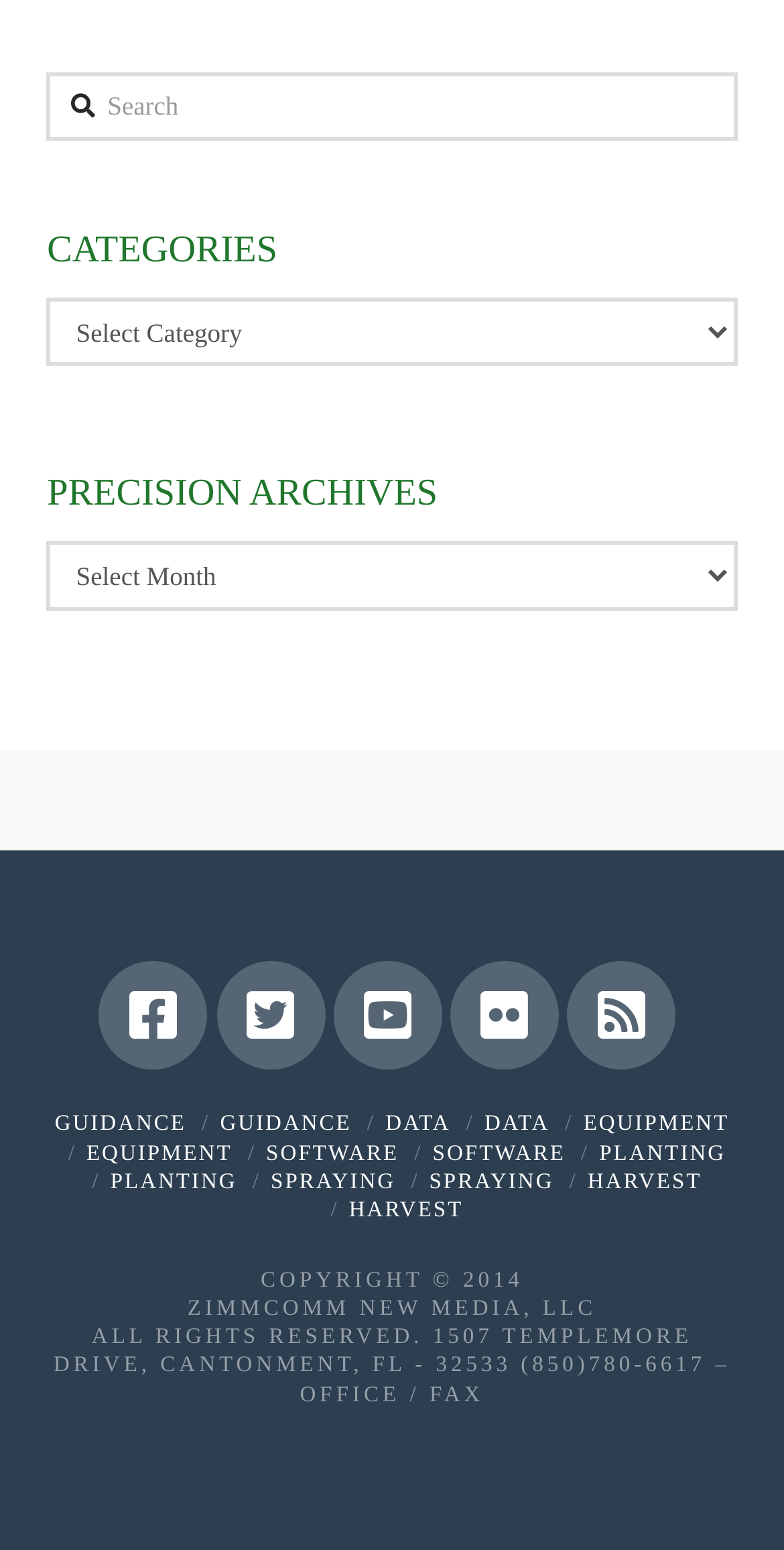Predict the bounding box coordinates of the area that should be clicked to accomplish the following instruction: "Search for something". The bounding box coordinates should consist of four float numbers between 0 and 1, i.e., [left, top, right, bottom].

[0.06, 0.046, 0.94, 0.091]